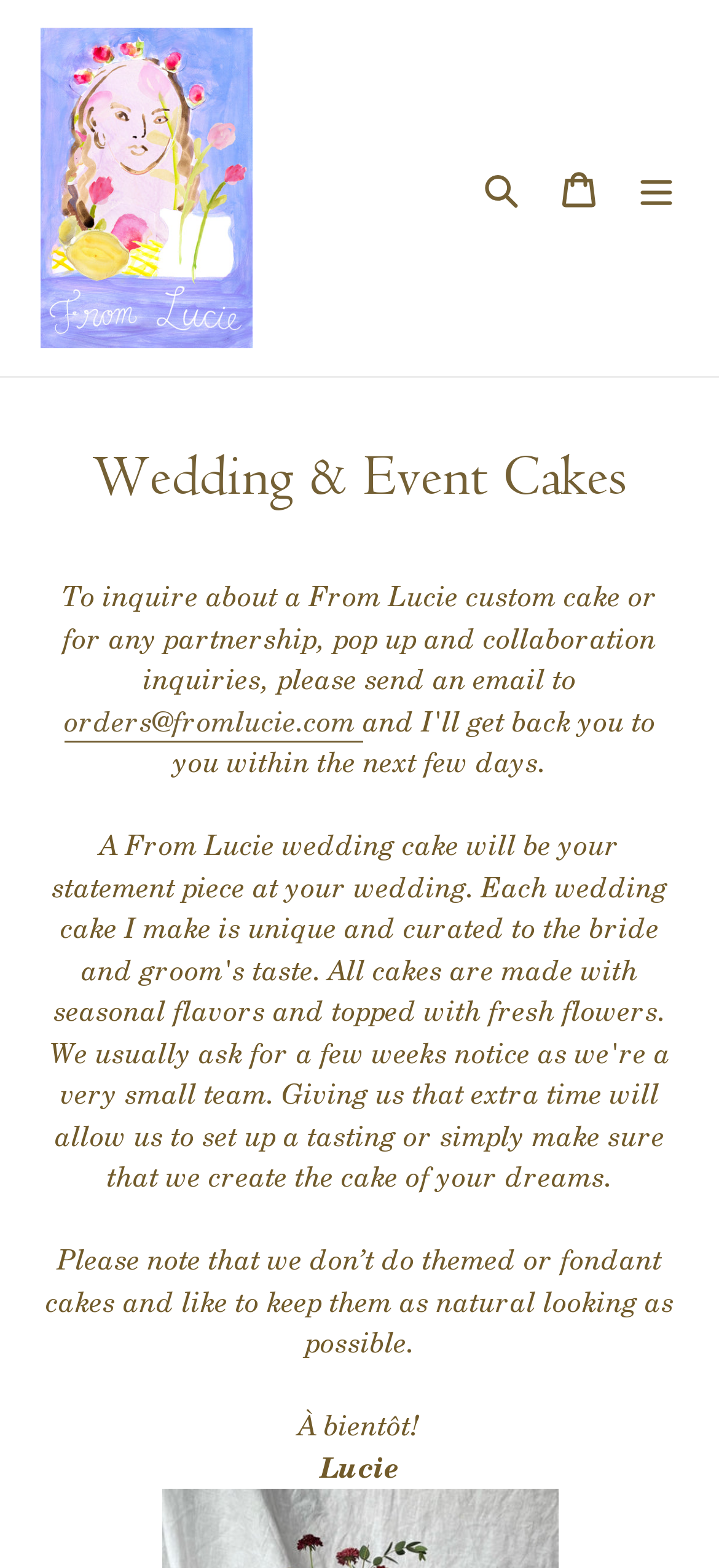Provide a one-word or brief phrase answer to the question:
How can you inquire about a custom cake?

Send an email